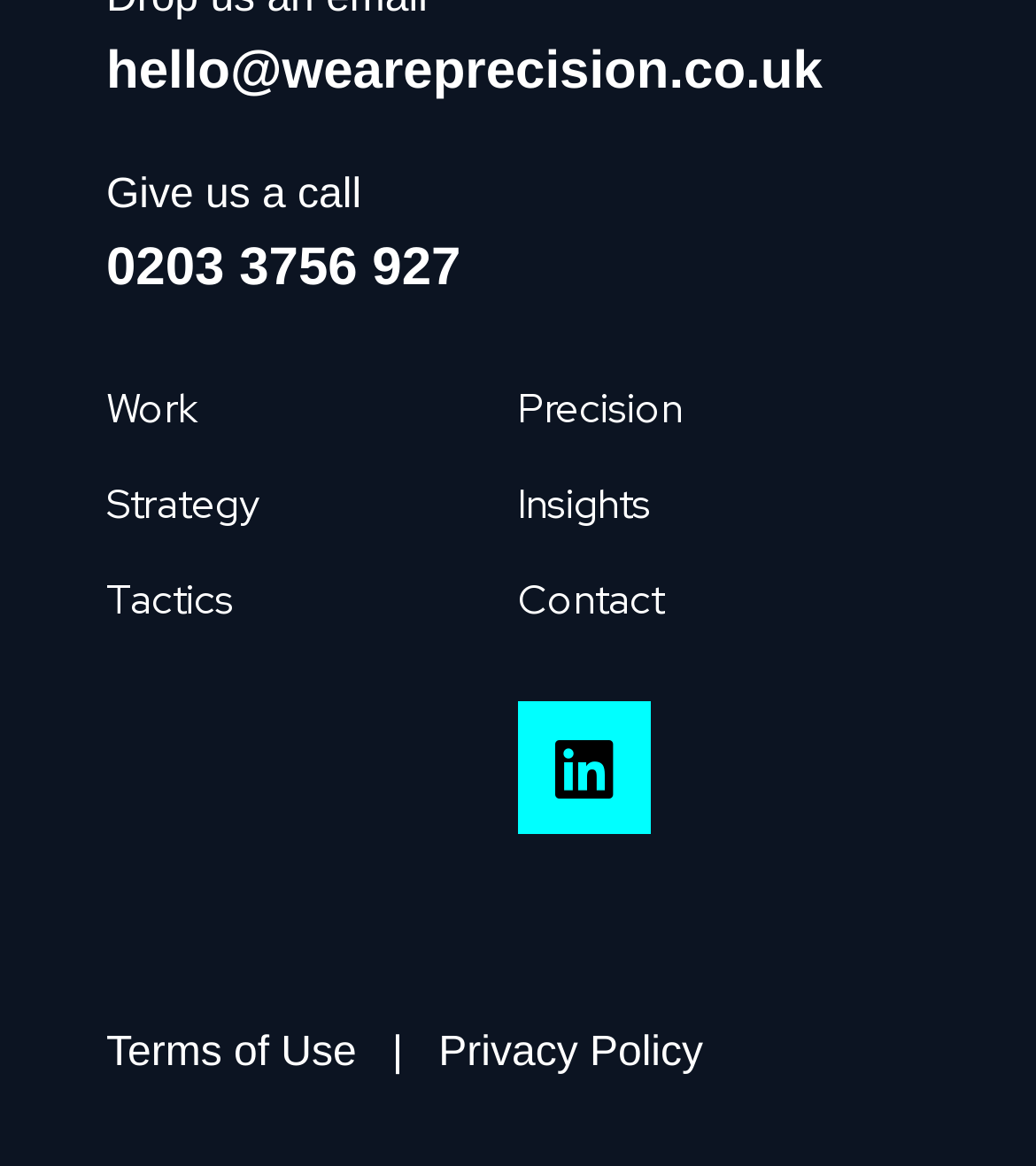Please reply to the following question with a single word or a short phrase:
What is the email address to contact?

hello@weareprecision.co.uk